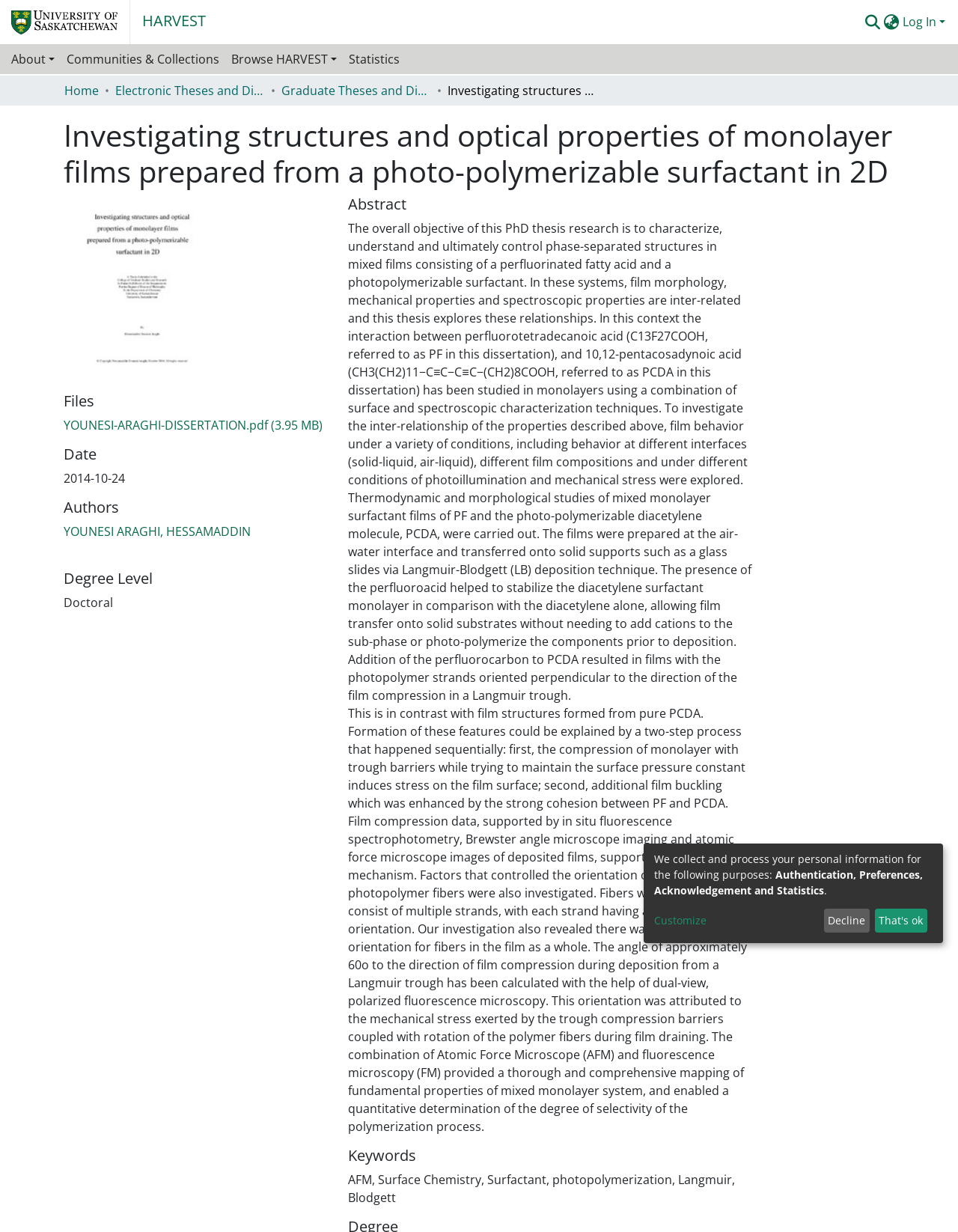Identify and provide the main heading of the webpage.

Investigating structures and optical properties of monolayer films prepared from a photo-polymerizable surfactant in 2D